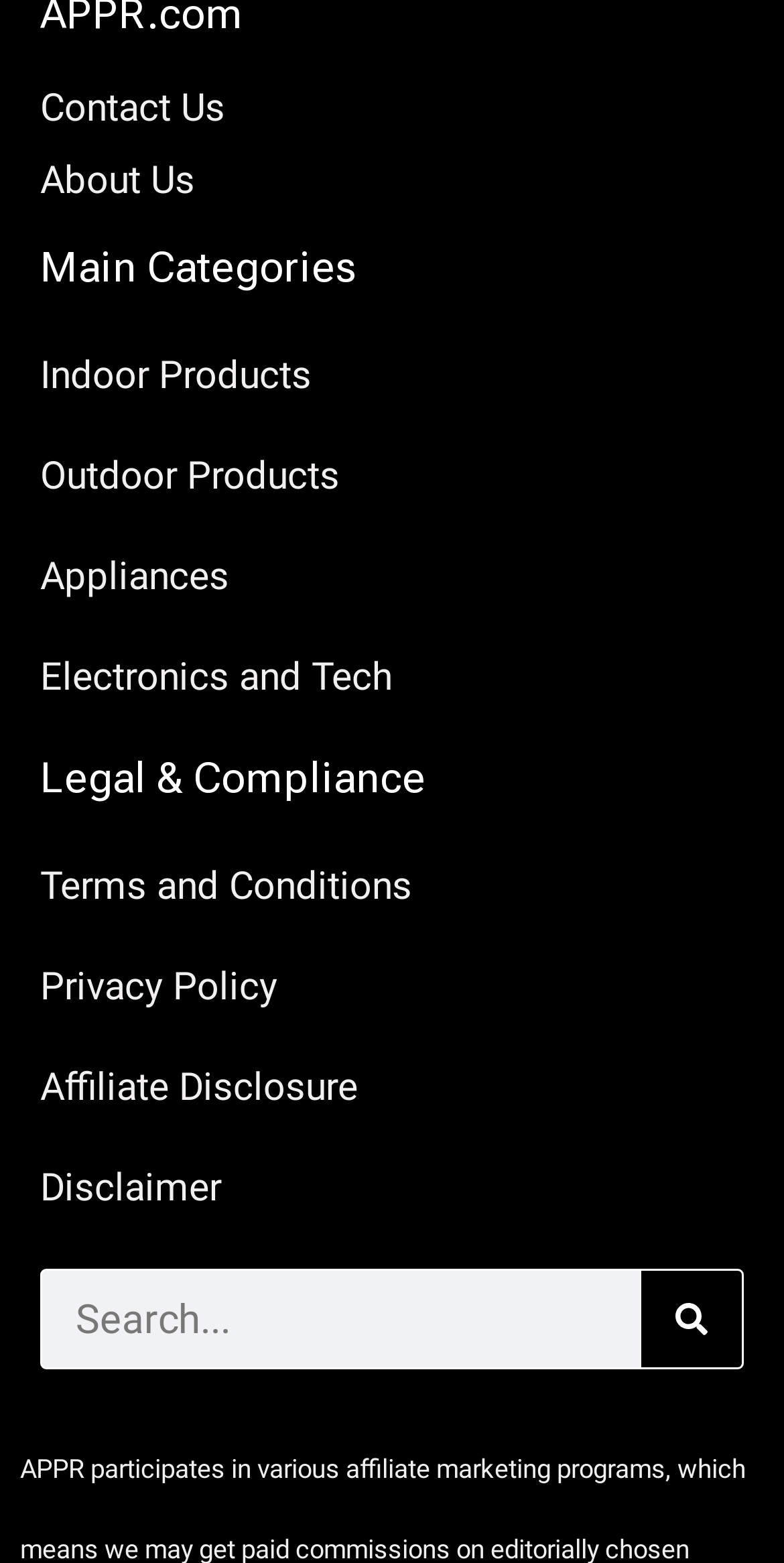What is the first main category?
Using the visual information, reply with a single word or short phrase.

Indoor Products